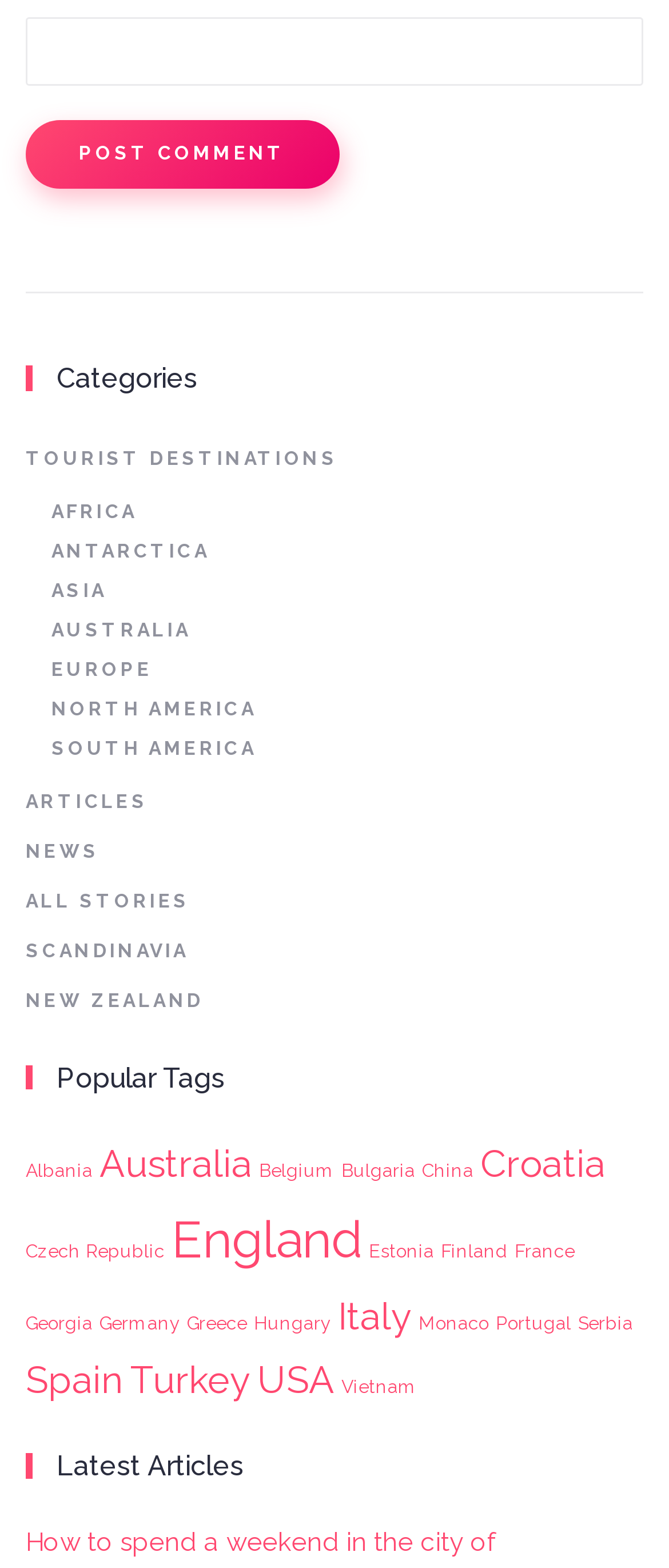Find the UI element described as: "All Stories" and predict its bounding box coordinates. Ensure the coordinates are four float numbers between 0 and 1, [left, top, right, bottom].

[0.038, 0.559, 0.962, 0.59]